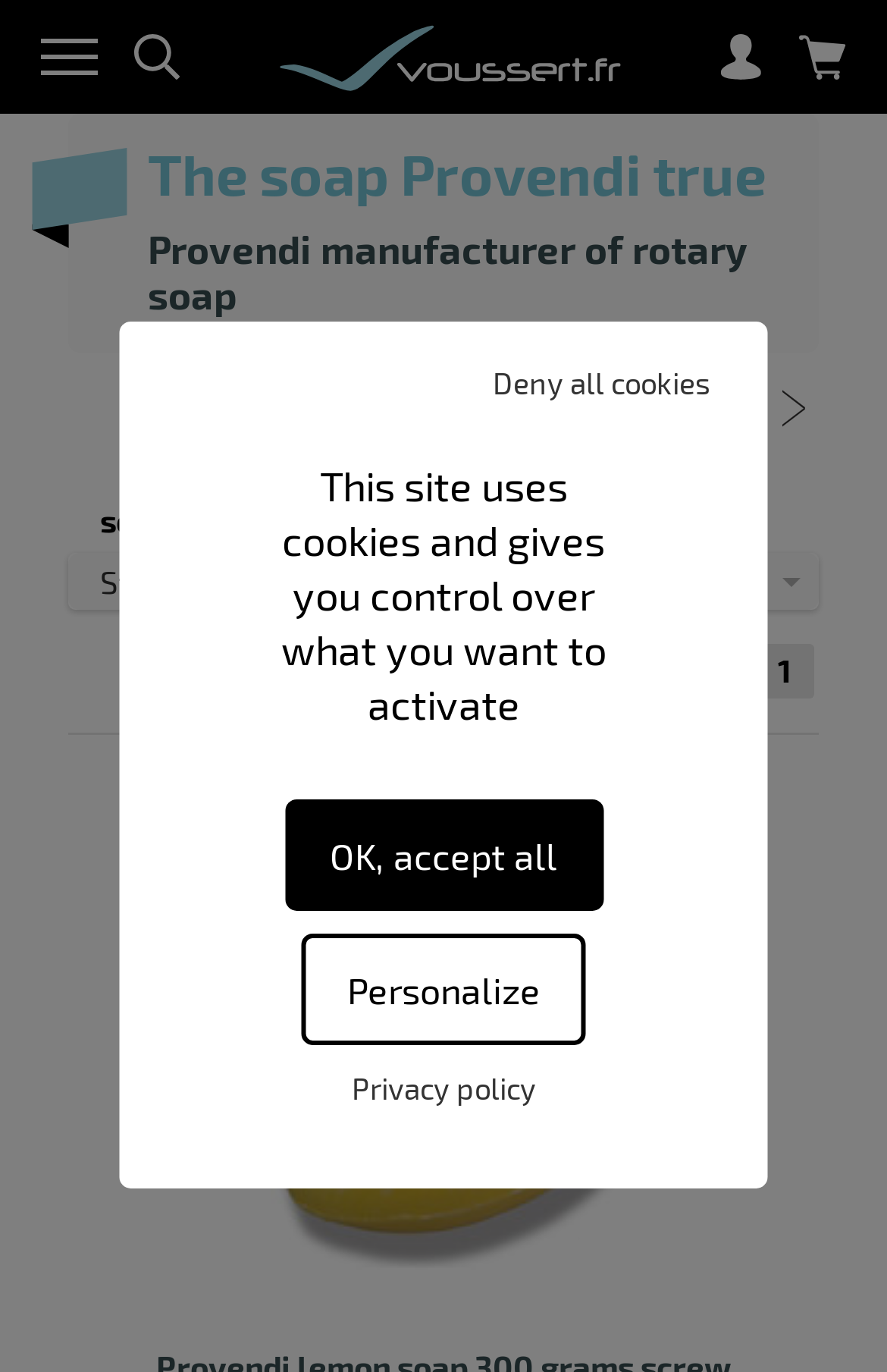What is the name of the product shown?
Based on the visual information, provide a detailed and comprehensive answer.

The name of the product shown can be found in the product description section, where it is written '255352 -100%'.